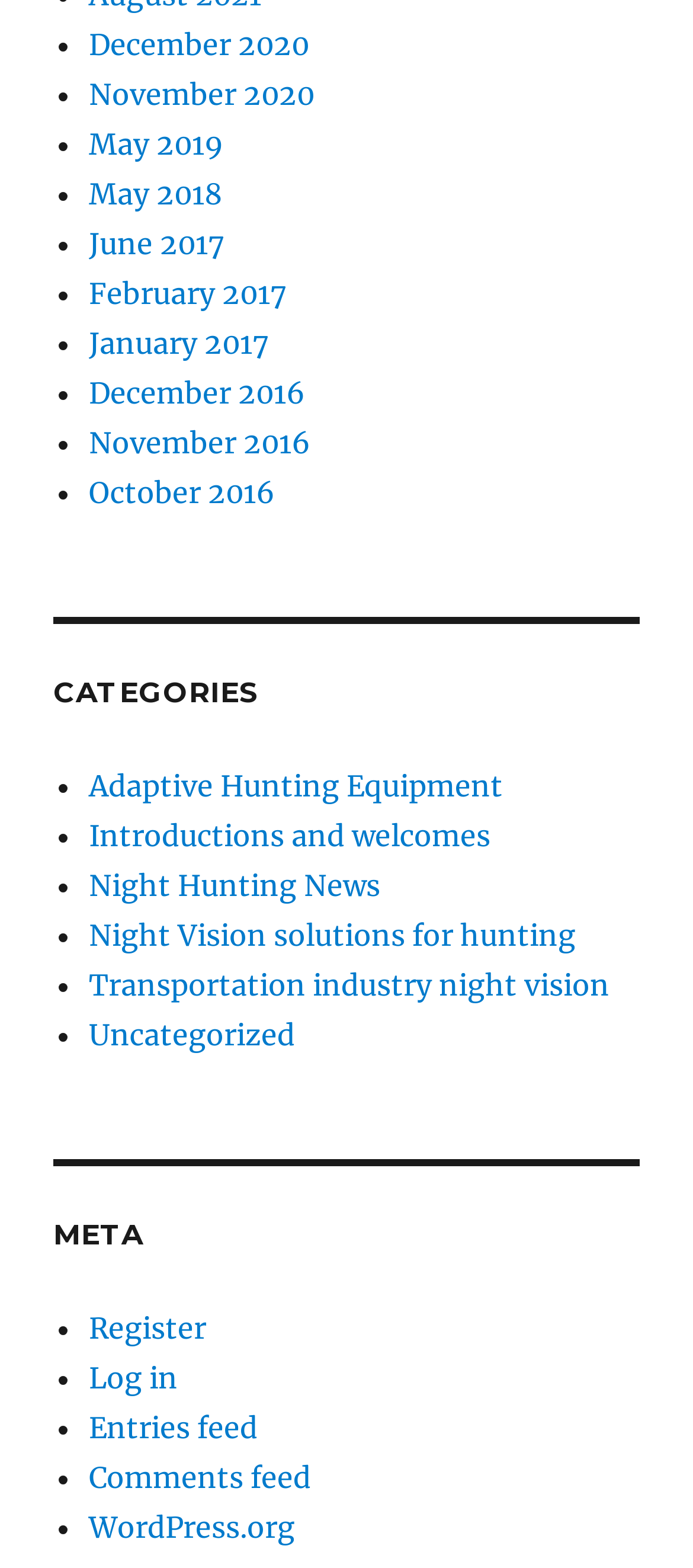Find the bounding box coordinates of the clickable region needed to perform the following instruction: "Check the Invert selection checkbox". The coordinates should be provided as four float numbers between 0 and 1, i.e., [left, top, right, bottom].

None